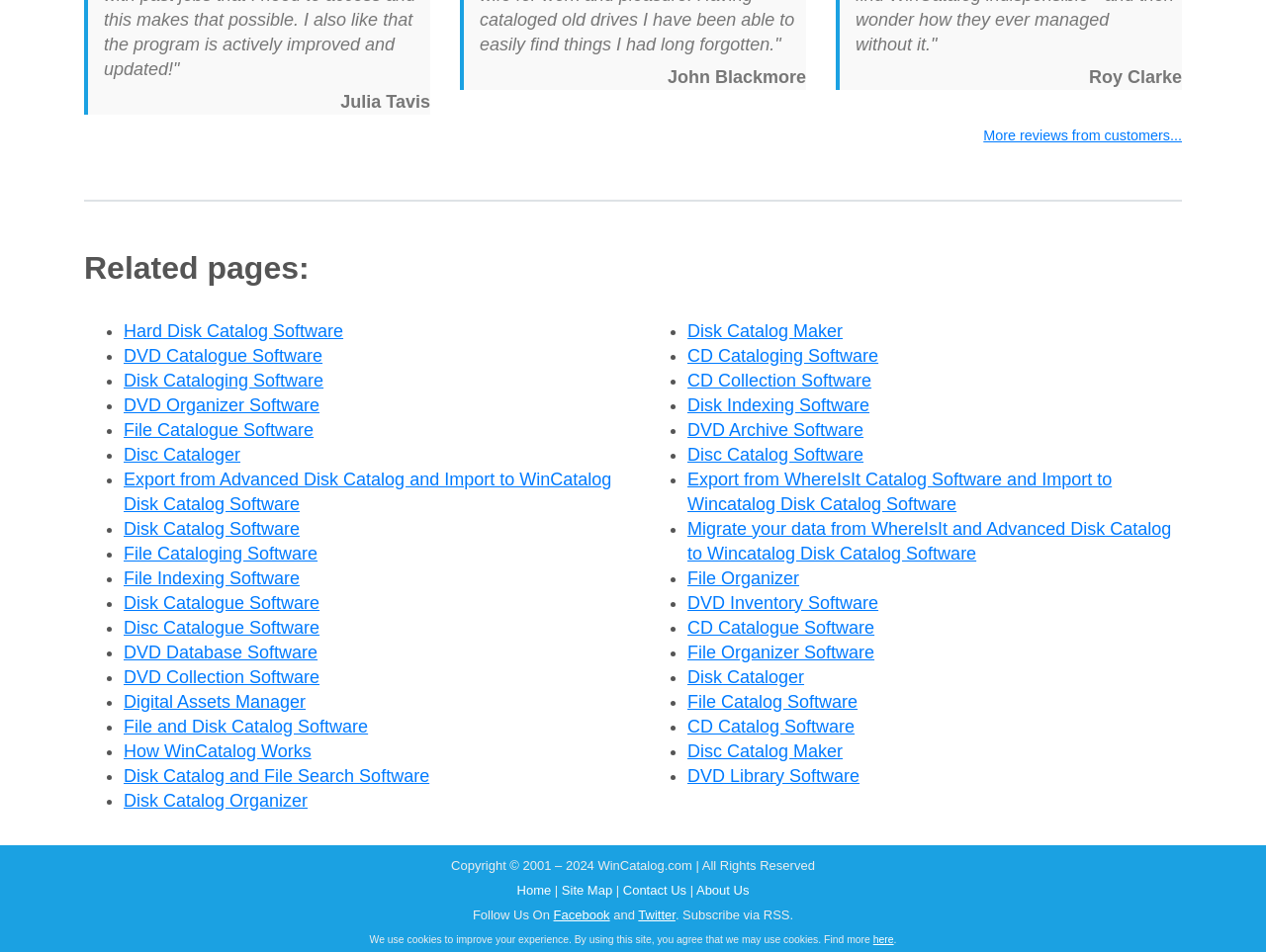From the screenshot, find the bounding box of the UI element matching this description: "File Organizer". Supply the bounding box coordinates in the form [left, top, right, bottom], each a float between 0 and 1.

[0.543, 0.597, 0.631, 0.618]